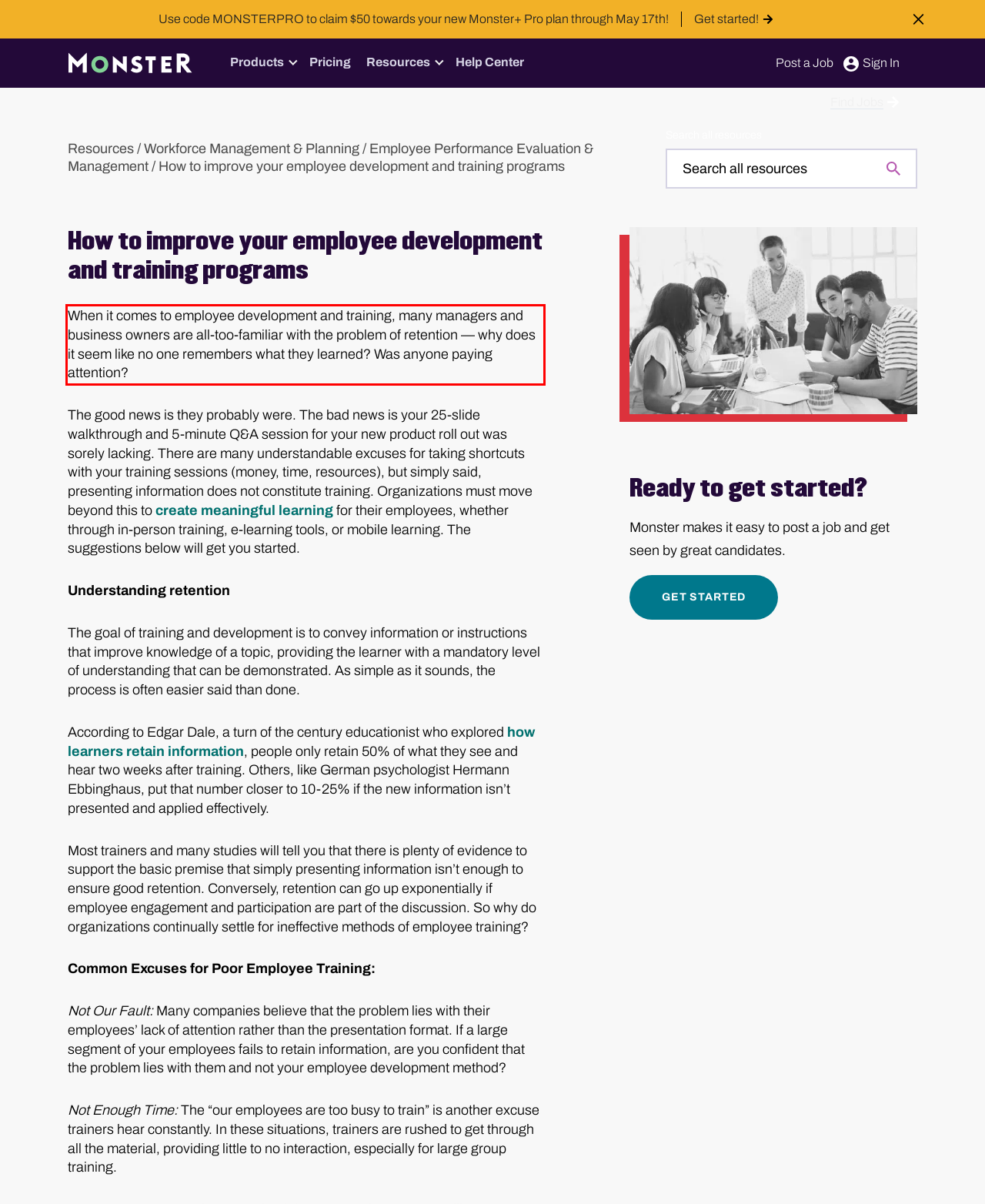Using the provided webpage screenshot, recognize the text content in the area marked by the red bounding box.

When it comes to employee development and training, many managers and business owners are all-too-familiar with the problem of retention — why does it seem like no one remembers what they learned? Was anyone paying attention?